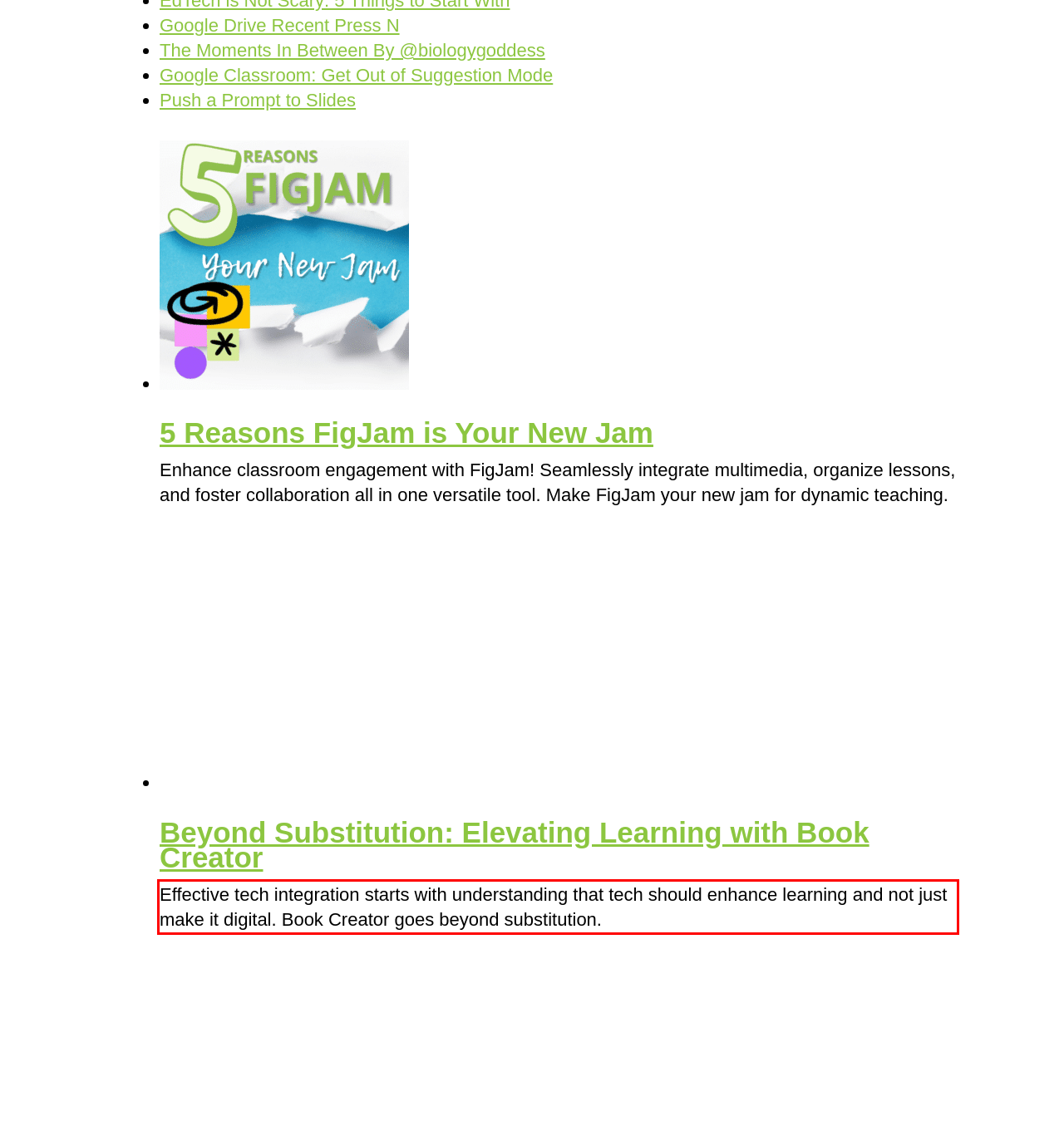Identify and transcribe the text content enclosed by the red bounding box in the given screenshot.

Effective tech integration starts with understanding that tech should enhance learning and not just make it digital. Book Creator goes beyond substitution.